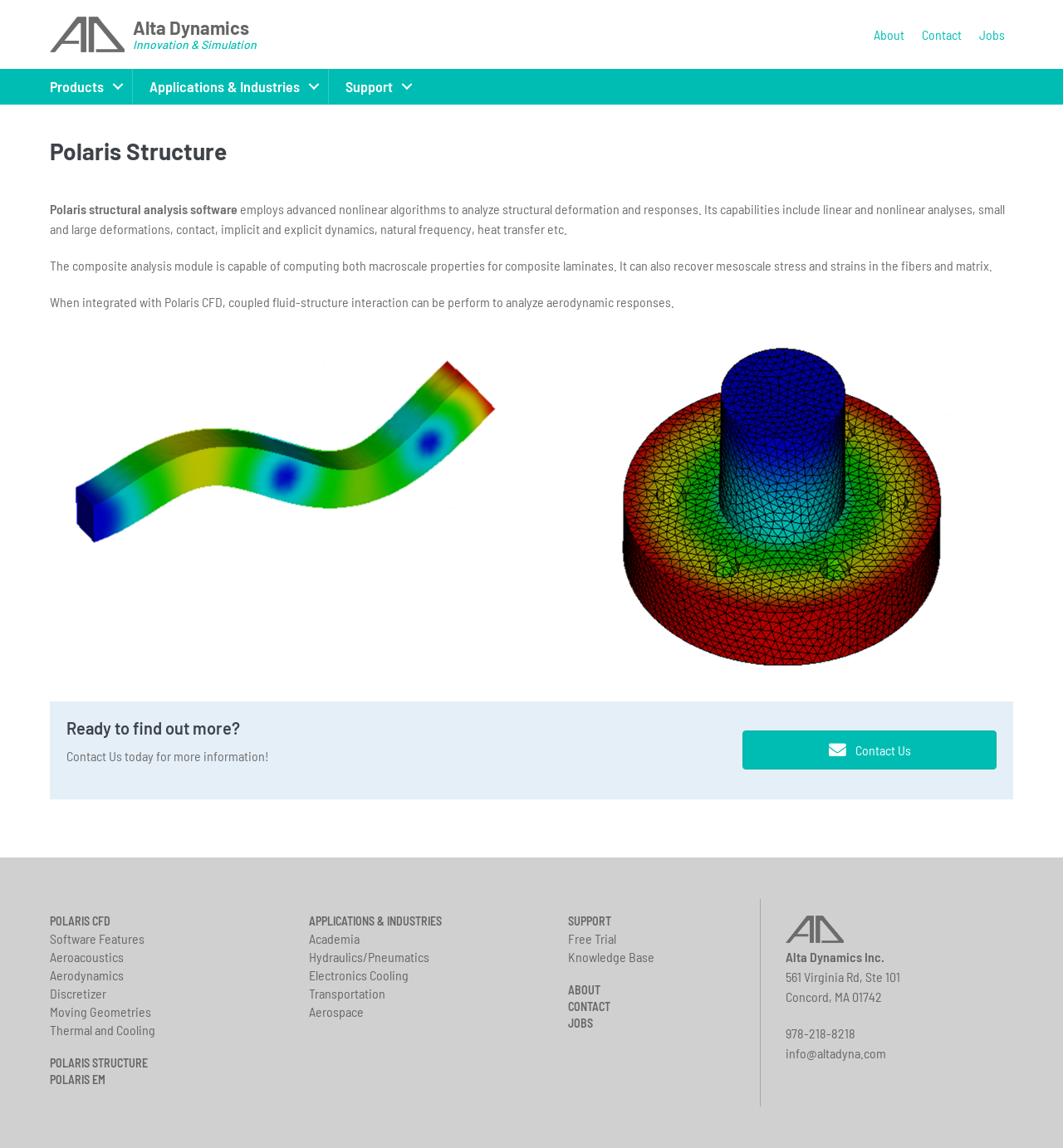Using the element description: "About", determine the bounding box coordinates. The coordinates should be in the format [left, top, right, bottom], with values between 0 and 1.

[0.814, 0.017, 0.859, 0.043]